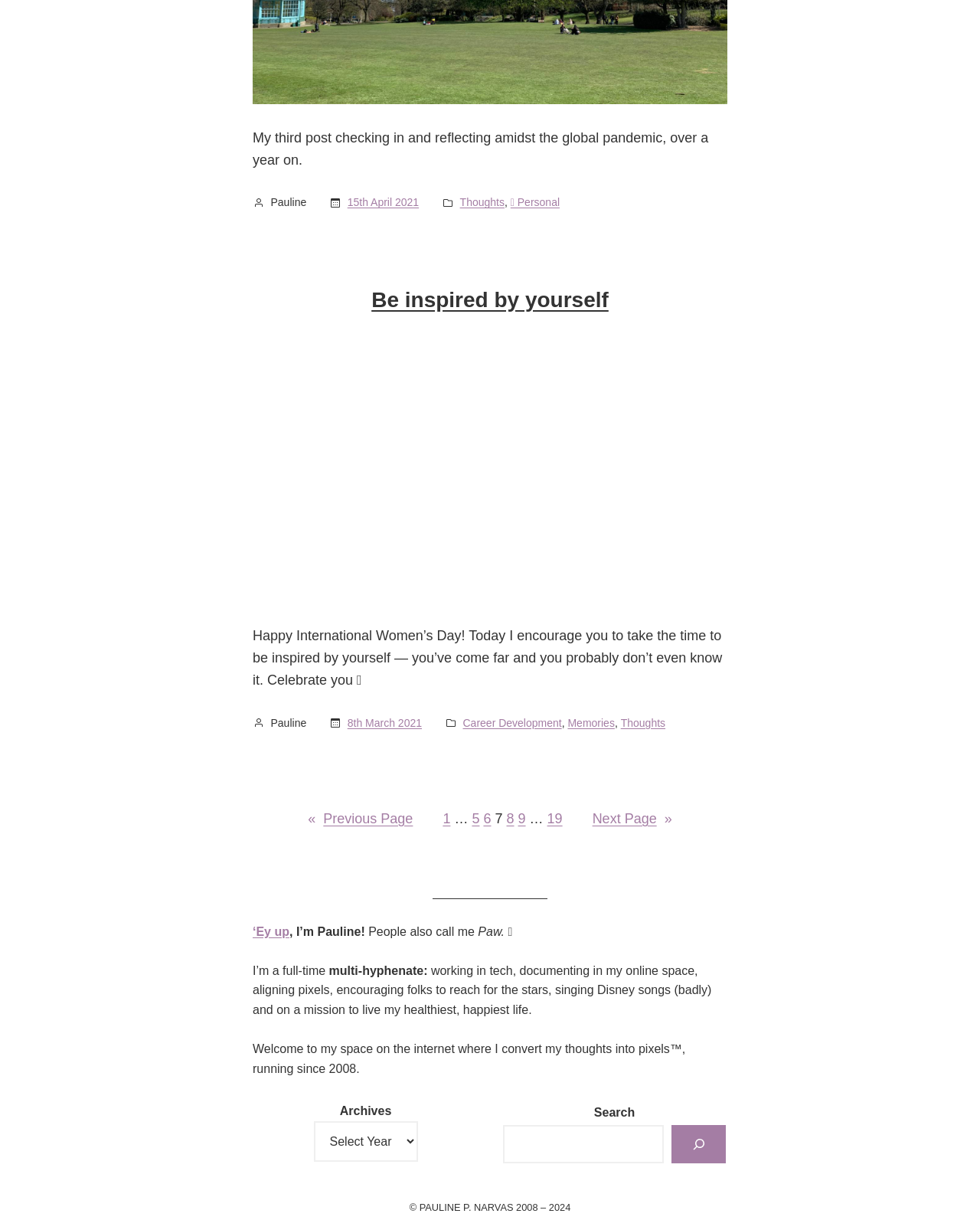Give a one-word or short phrase answer to this question: 
What is the copyright year range?

2008-2024